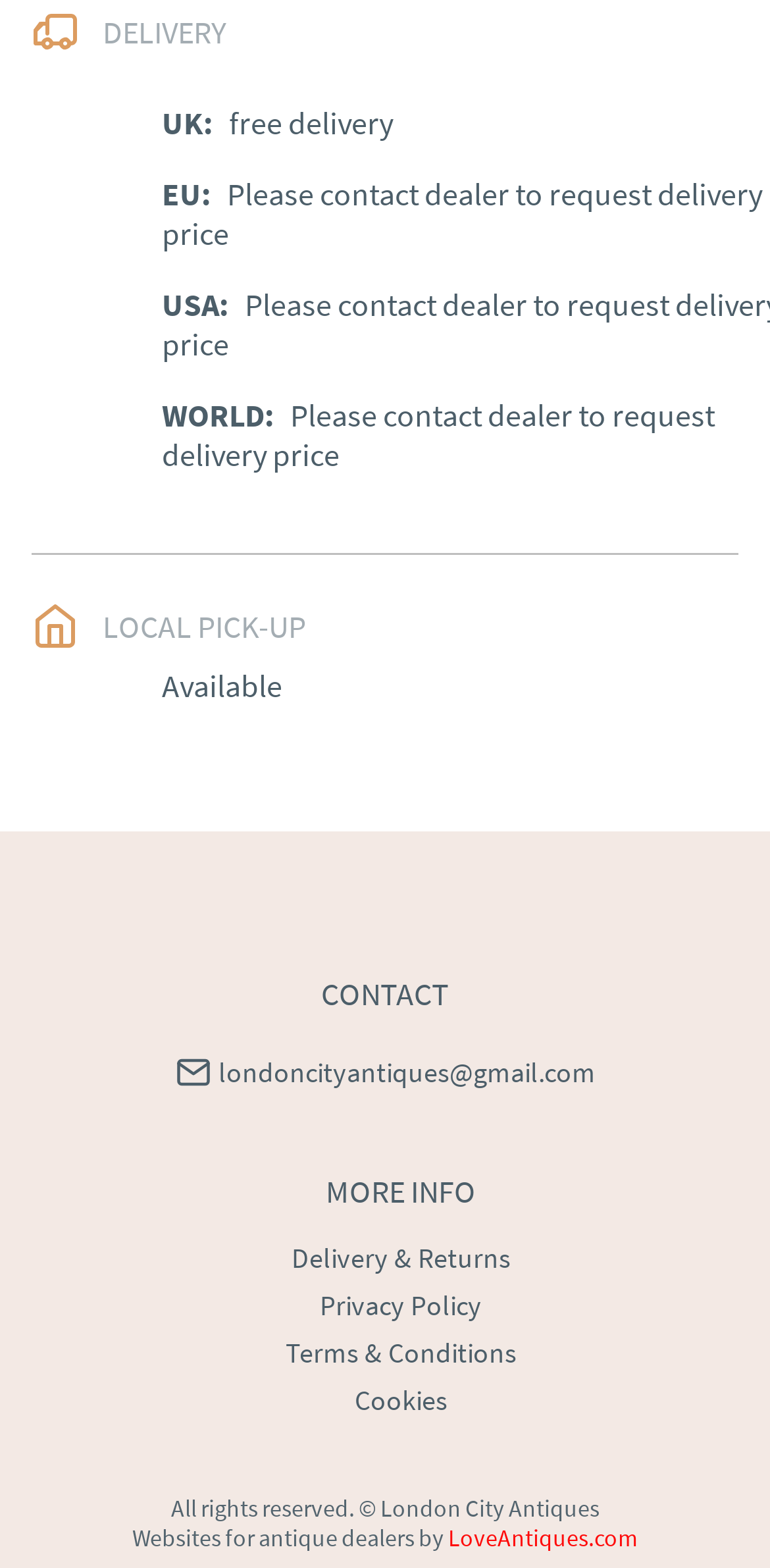Using the information in the image, could you please answer the following question in detail:
How many regions are listed for delivery?

The webpage lists four regions for delivery: UK, EU, USA, and WORLD. These regions are mentioned under the 'DELIVERY' section.